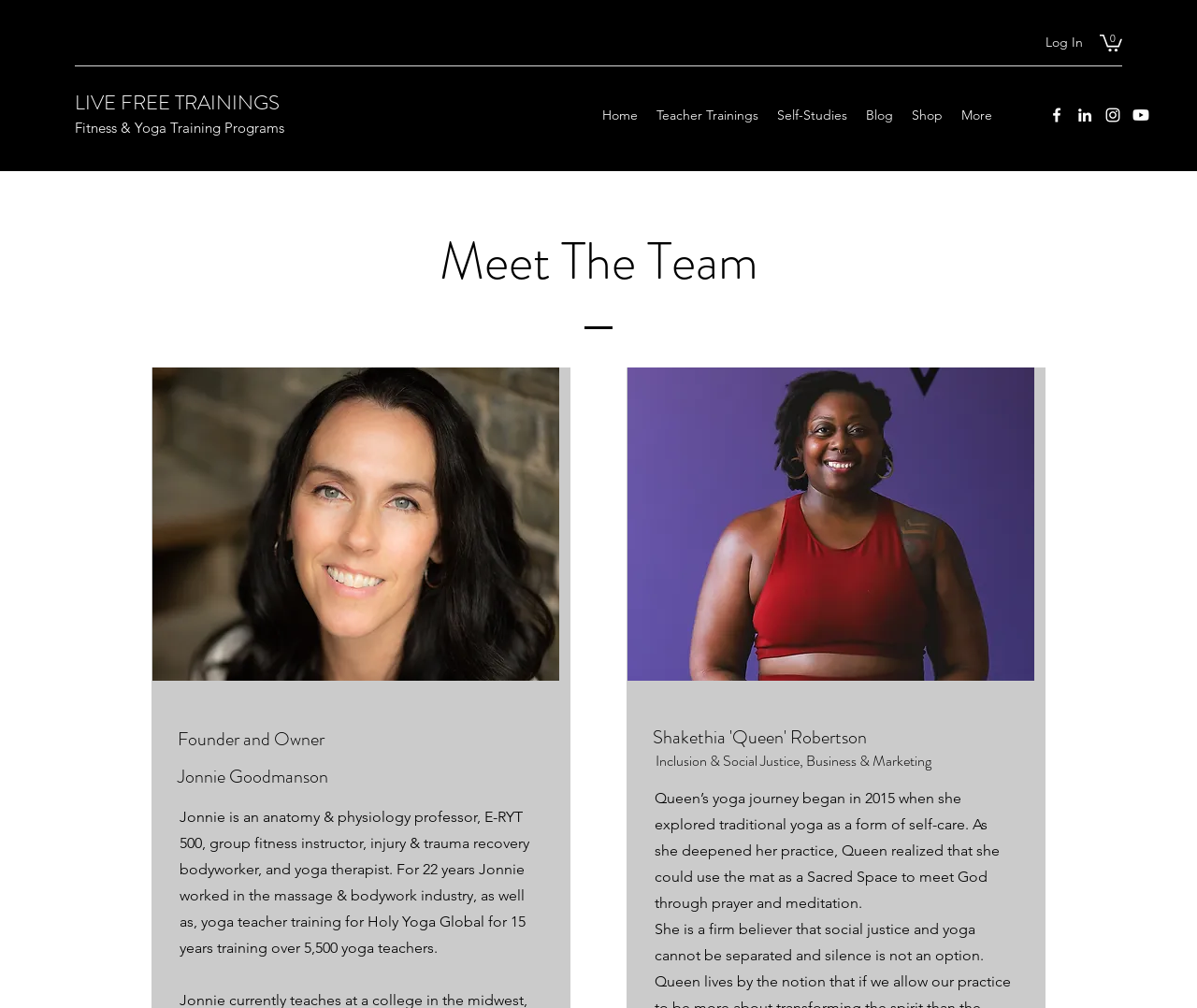Find the bounding box coordinates for the area that must be clicked to perform this action: "Go to the Home page".

[0.495, 0.096, 0.541, 0.133]